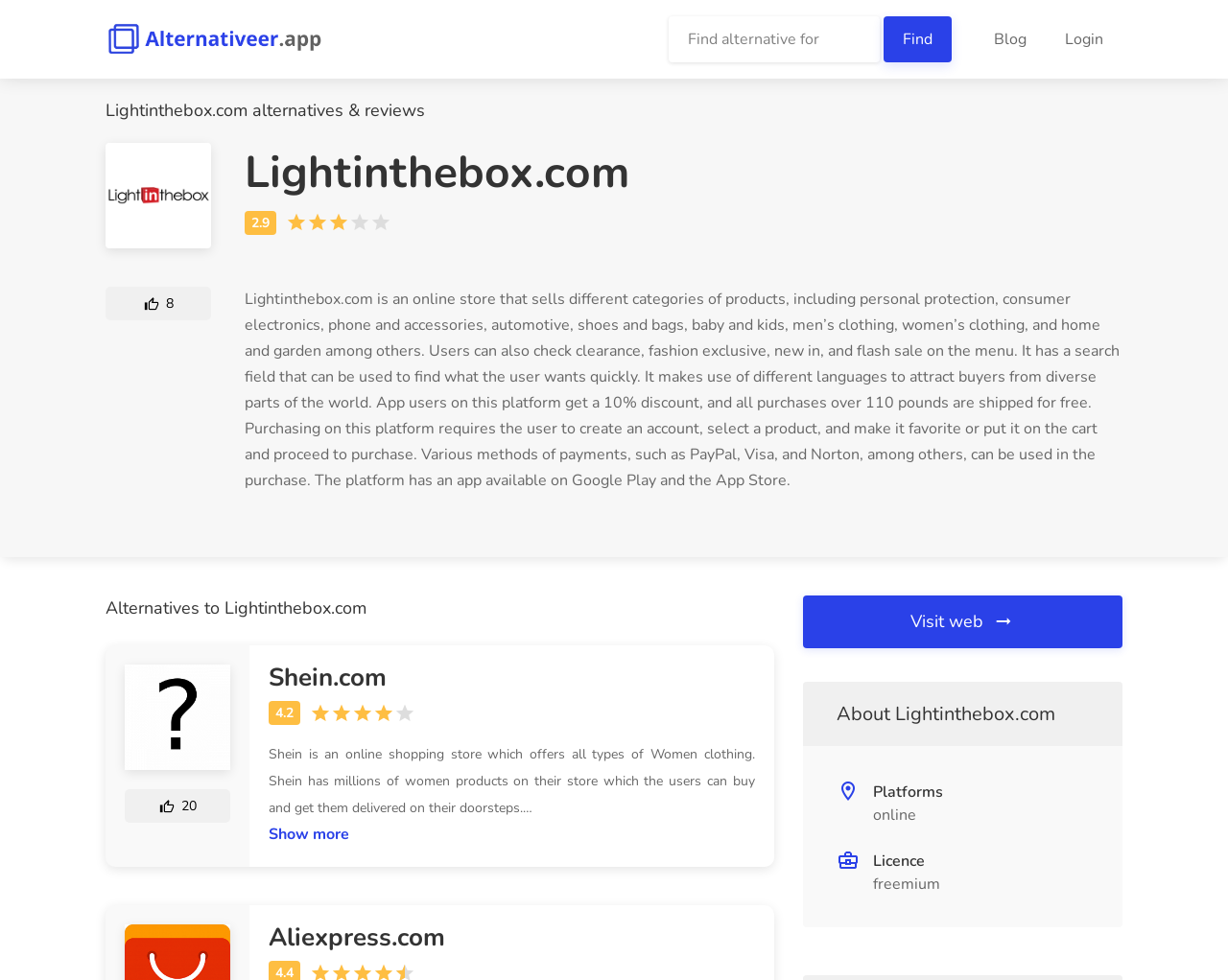Answer succinctly with a single word or phrase:
What is the purpose of the search field on Lightinthebox.com?

To find products quickly